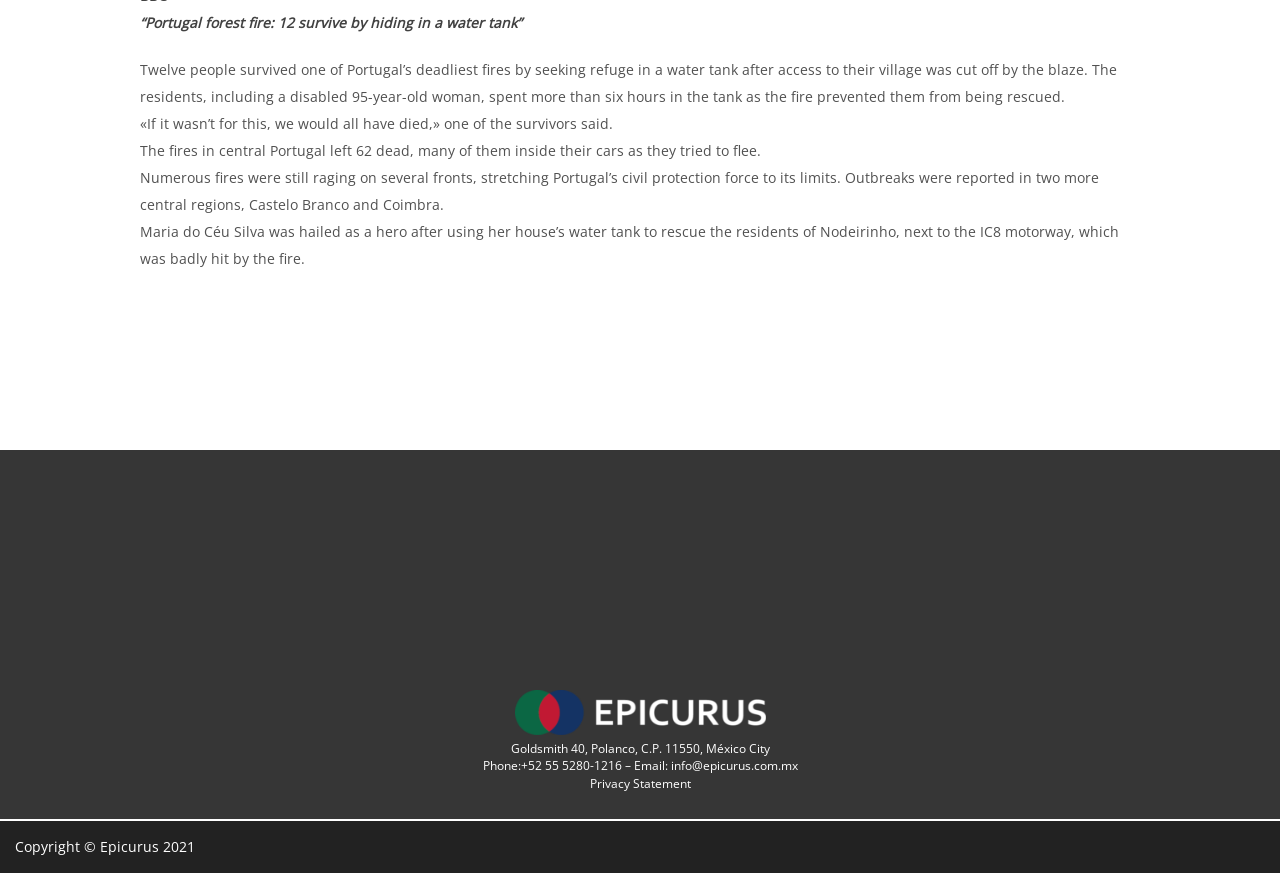What was Maria do Céu Silva hailed as?
Please answer the question as detailed as possible.

The answer can be found in the seventh StaticText element, which states 'Maria do Céu Silva was hailed as a hero...'. This indicates that Maria do Céu Silva was hailed as a hero.